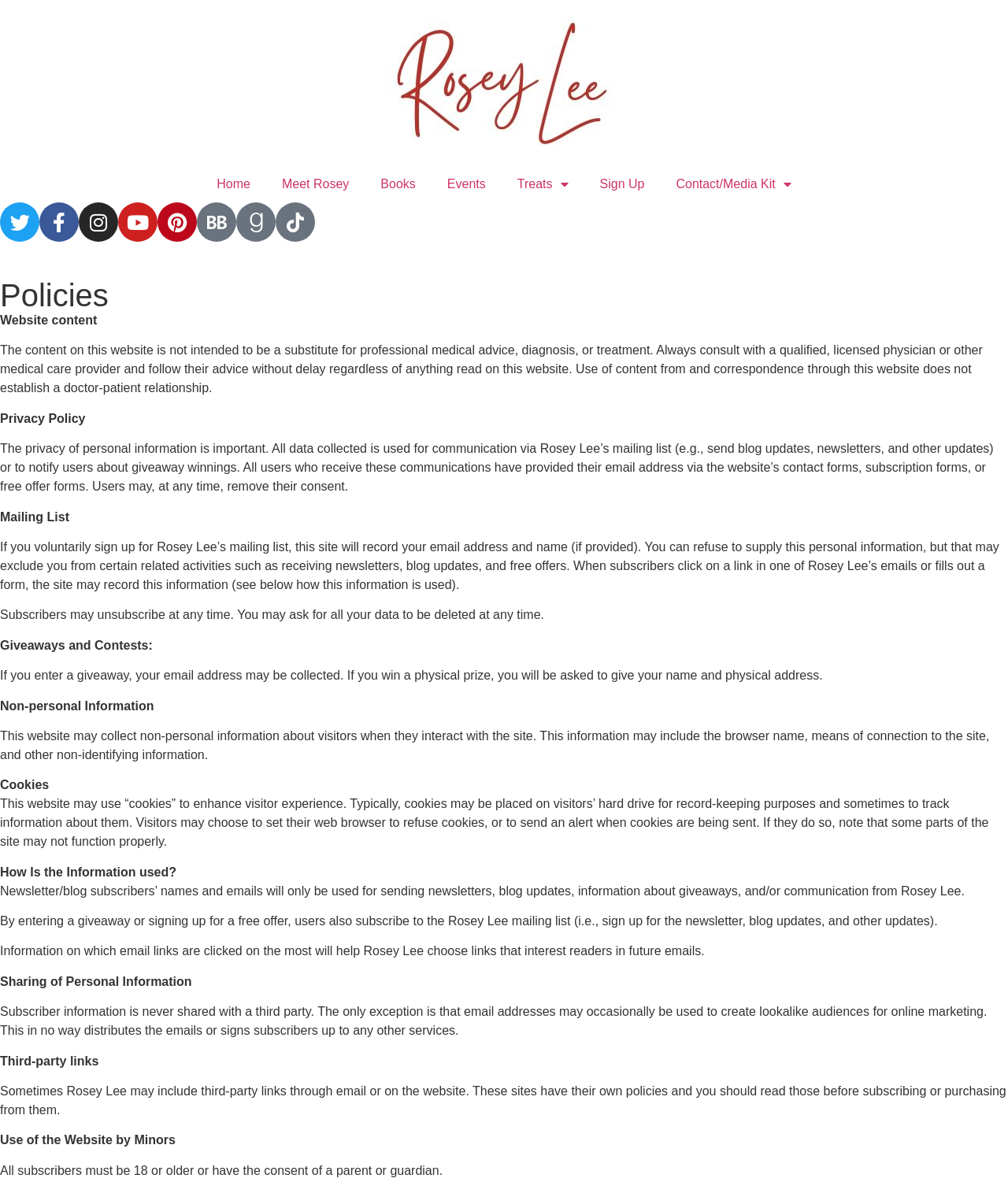Reply to the question with a brief word or phrase: What kind of information does this website collect?

Non-personal information